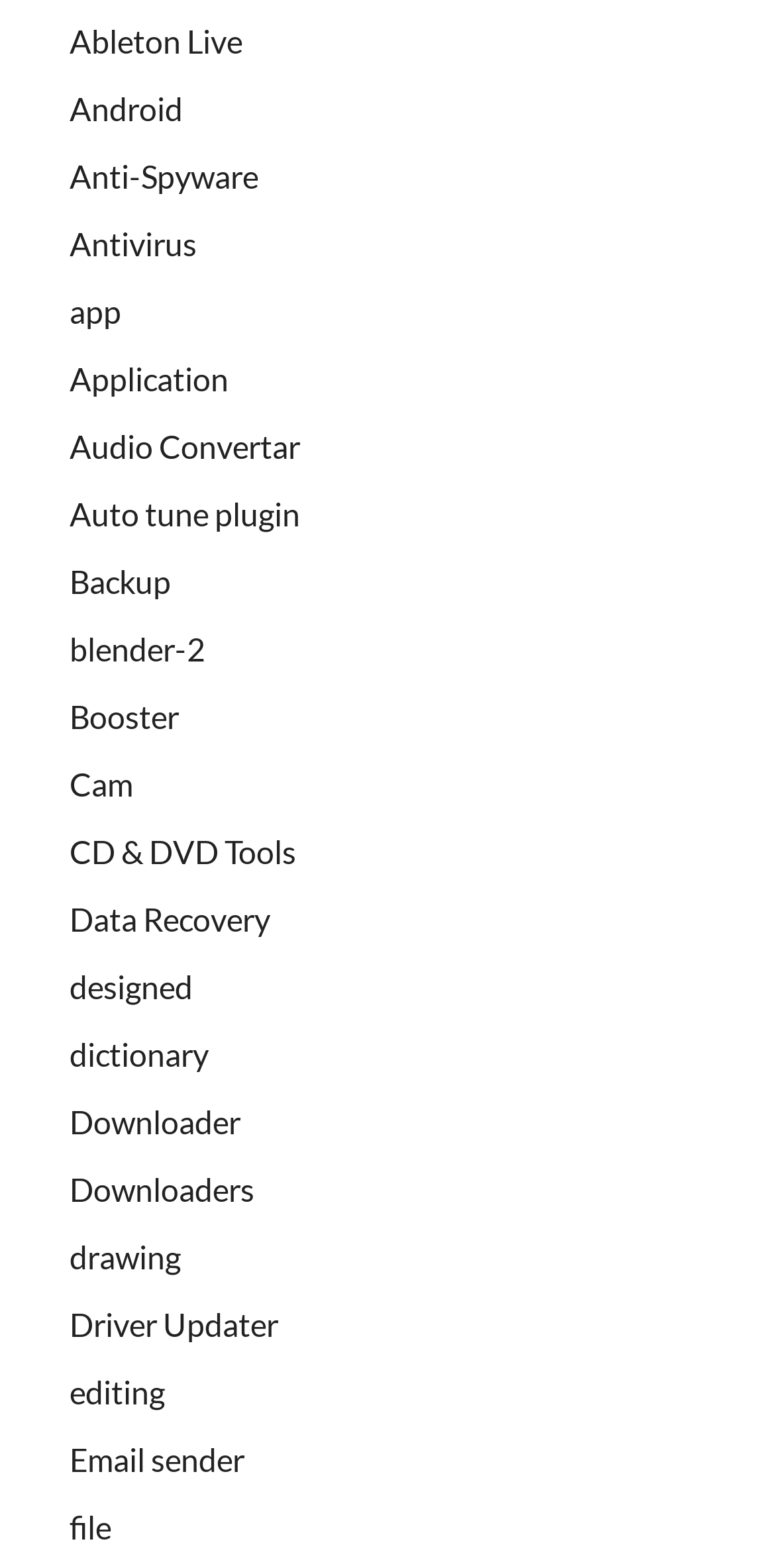Locate the bounding box of the UI element described in the following text: "Email sender".

[0.09, 0.919, 0.315, 0.943]